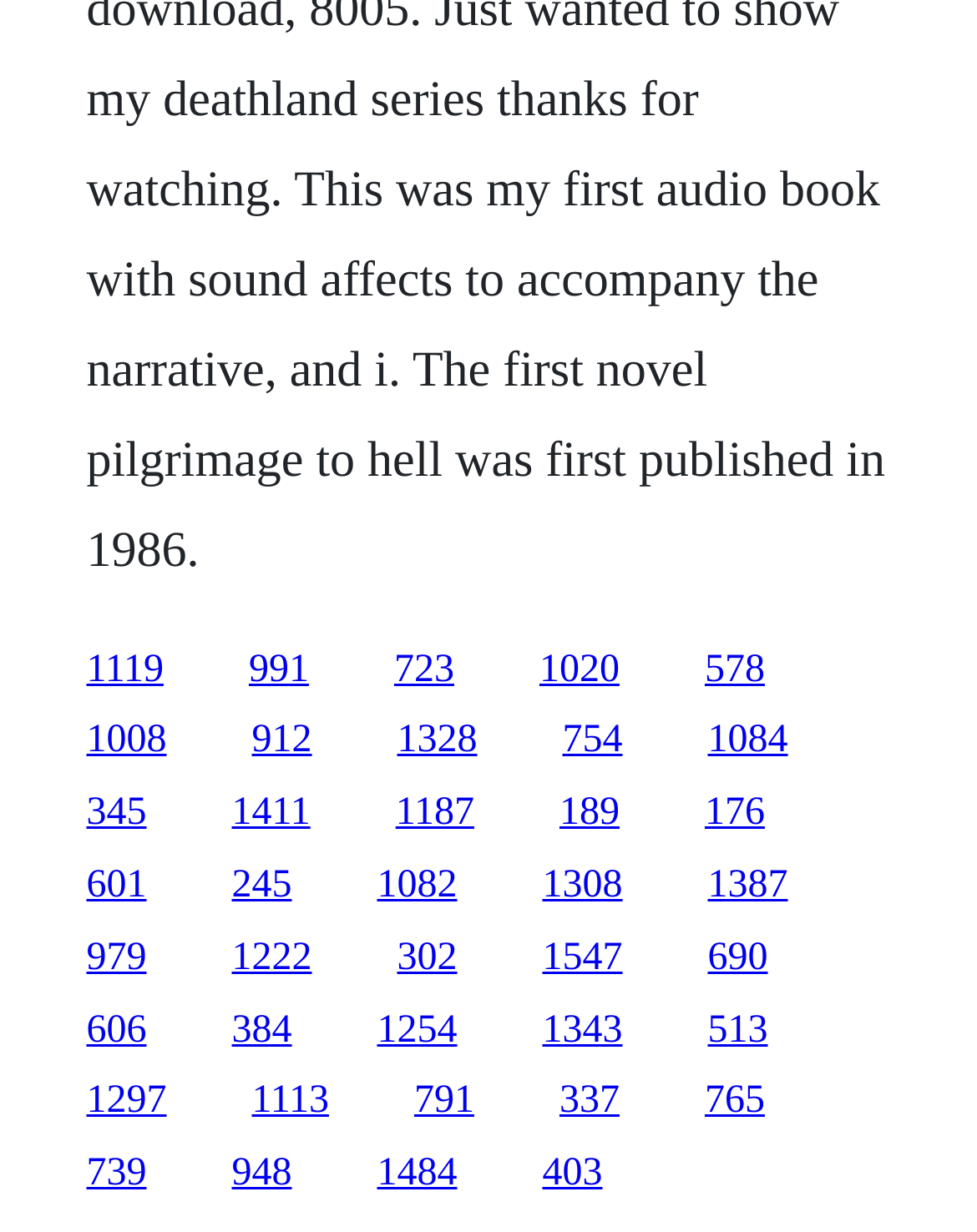Predict the bounding box coordinates of the area that should be clicked to accomplish the following instruction: "follow the seventh link". The bounding box coordinates should consist of four float numbers between 0 and 1, i.e., [left, top, right, bottom].

[0.721, 0.526, 0.783, 0.56]